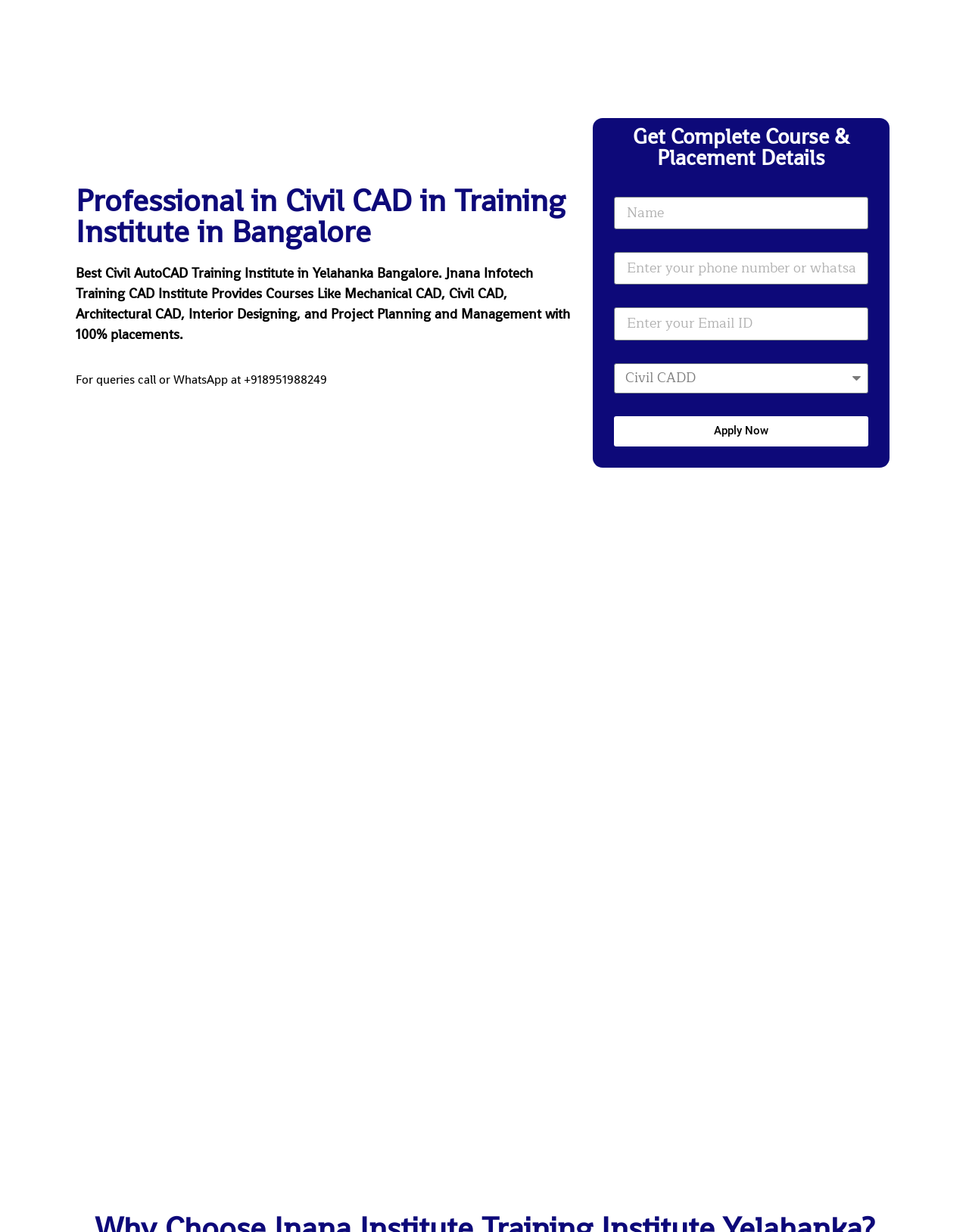What type of courses are offered by the institute?
Using the image as a reference, give an elaborate response to the question.

The institute offers courses related to CAD and design, as mentioned in the StaticText element with the text 'Jnana Infotech Training CAD Institute Provides Courses Like Mechanical CAD, Civil CAD, Architectural CAD, Interior Designing, and Project Planning and Management with 100% placements.'